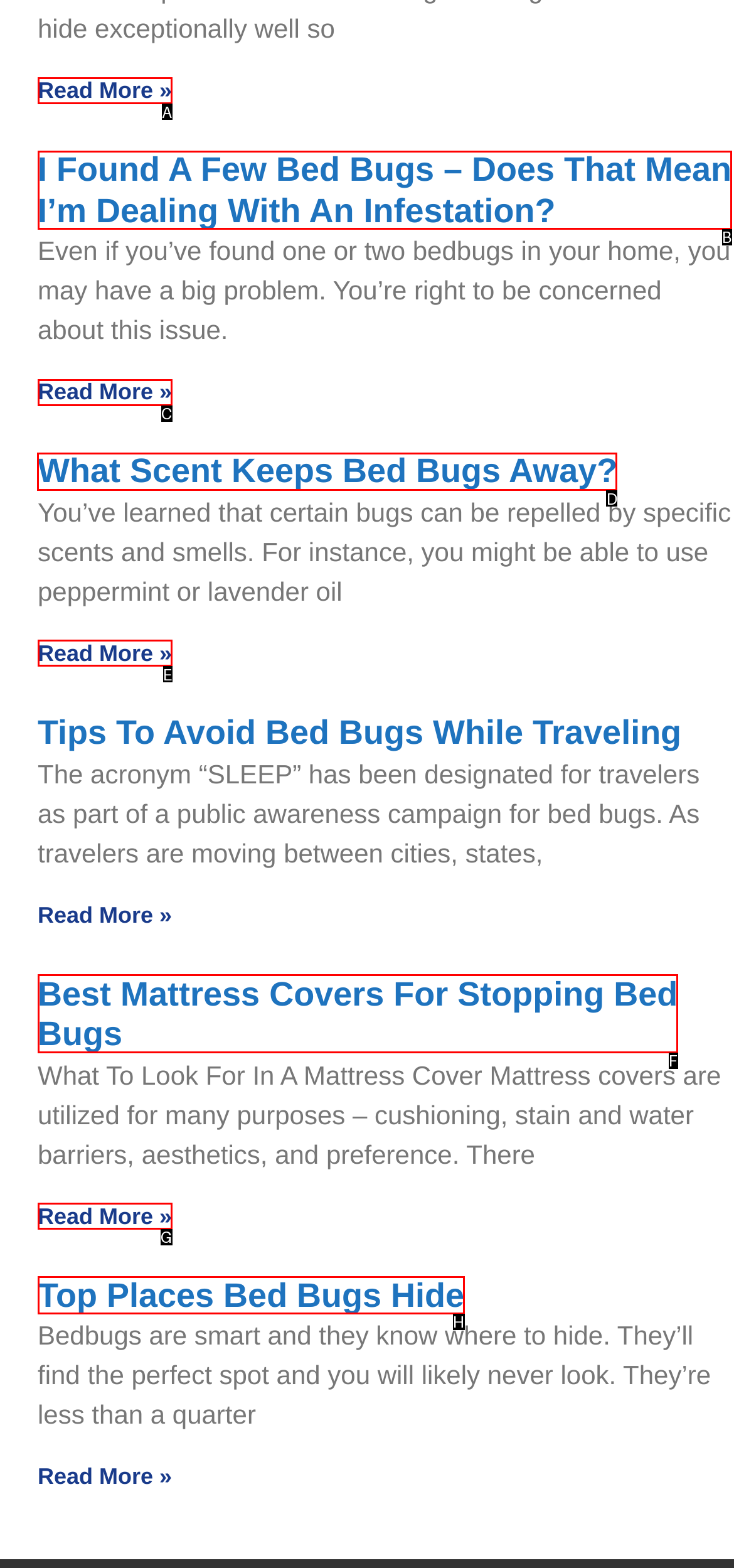Identify the correct option to click in order to accomplish the task: Learn about 'What Scent Keeps Bed Bugs Away?' Provide your answer with the letter of the selected choice.

D